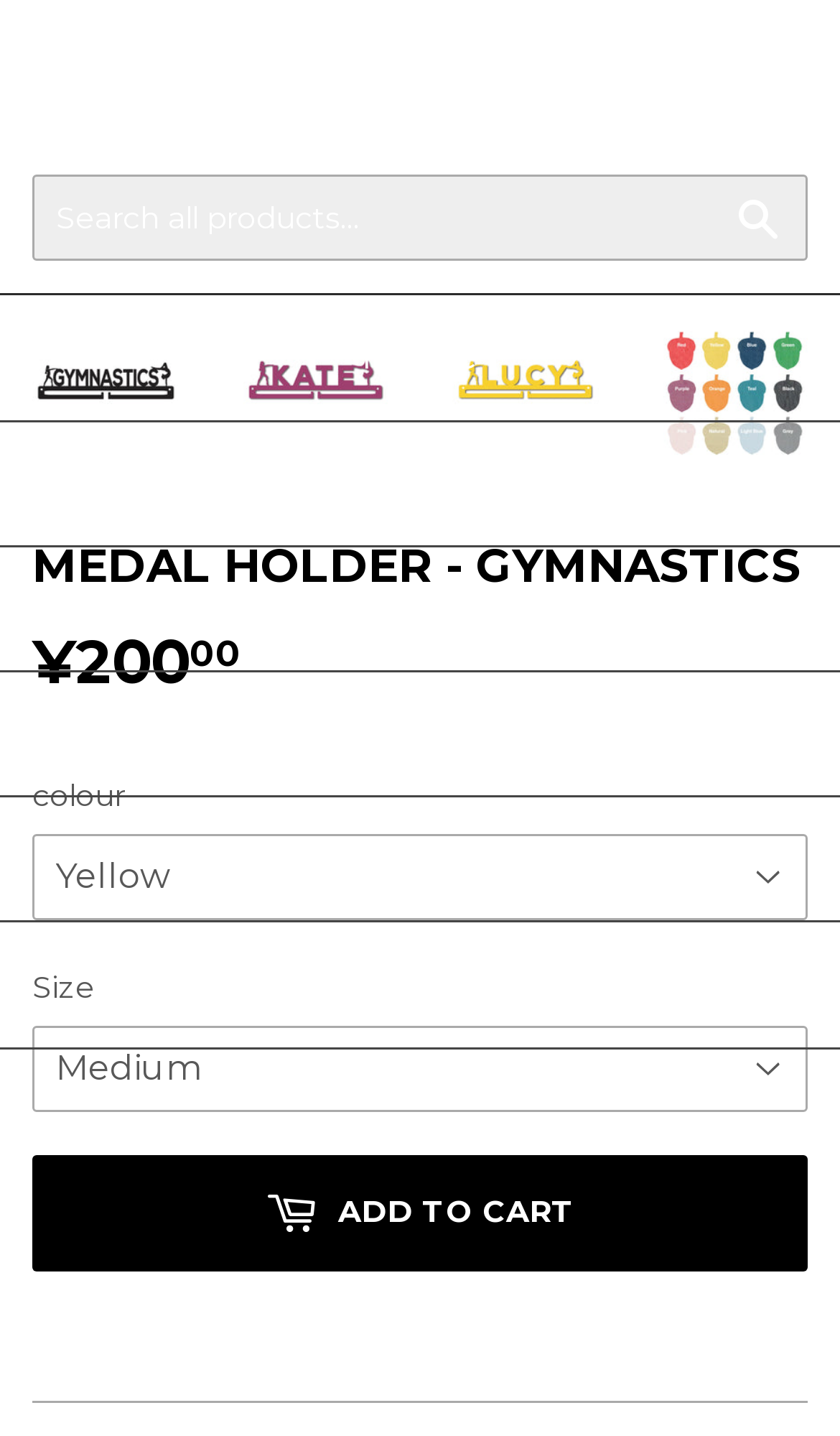Please provide a comprehensive response to the question below by analyzing the image: 
What is the purpose of the button at the bottom?

The purpose of the button at the bottom is to 'Add to Cart' because the button has the text '[ ADD TO CART', which suggests that it is used to add the product to the shopping cart.